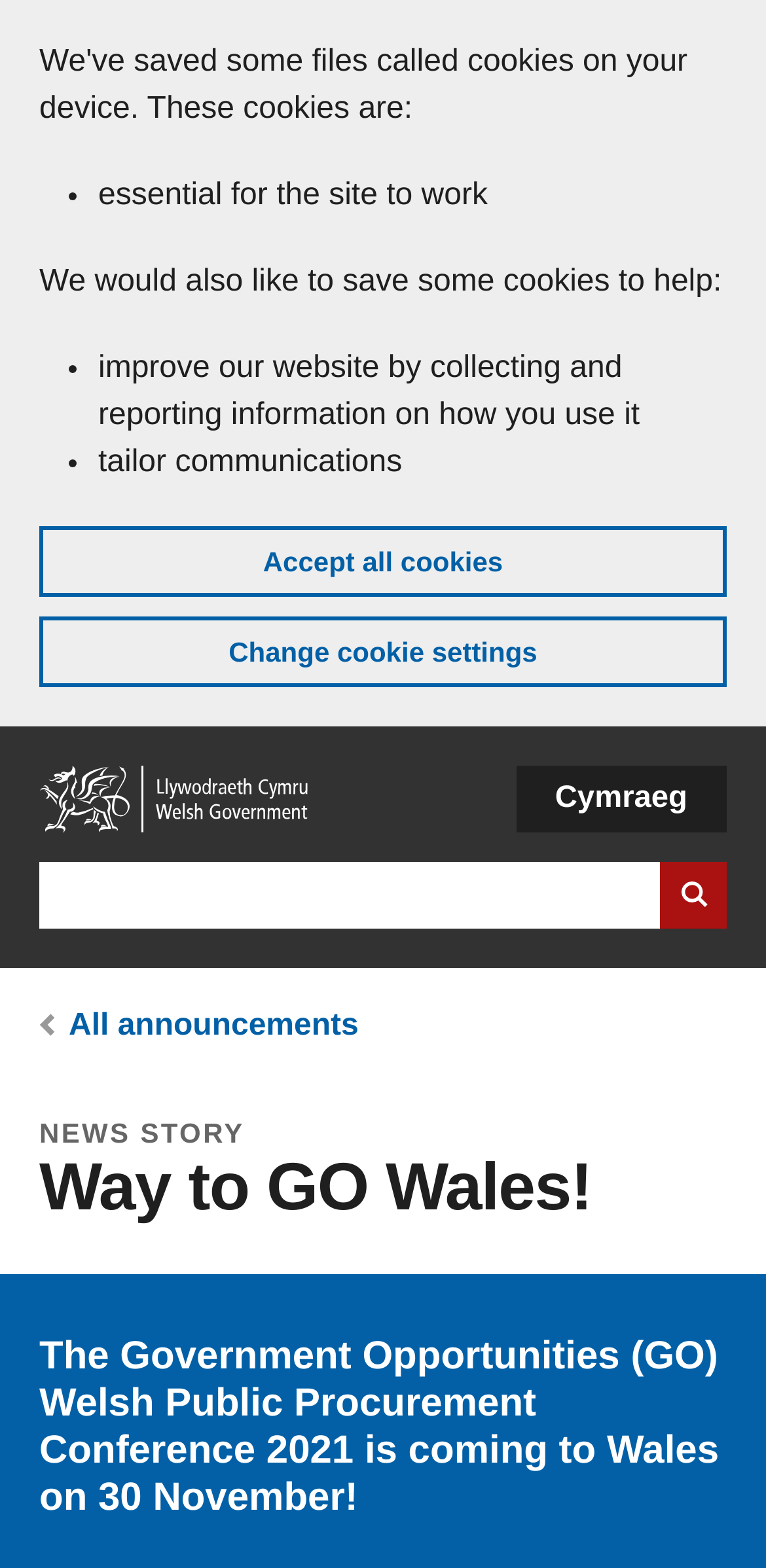Give a detailed explanation of the elements present on the webpage.

The webpage is about the Government Opportunities (GO) Welsh Public Procurement Conference 2021. At the top, there is a banner that spans the entire width of the page, informing users about cookies on the GOV.WALES website. Below the banner, there is a link to skip to the main content.

On the top-left corner, there is a link to the home page, followed by a search bar that takes up most of the width of the page. The search bar has a text box and a search button. Next to the search bar, there is a language navigation menu with a button to switch to Welsh.

Below the search bar, there is a navigation menu with breadcrumb links, indicating the user's current location on the website. The breadcrumb links include a link to all announcements.

The main content of the page is a news story with a heading that reads "Way to GO Wales!" followed by a brief description of the conference, stating that it is coming to Wales on 30 November.